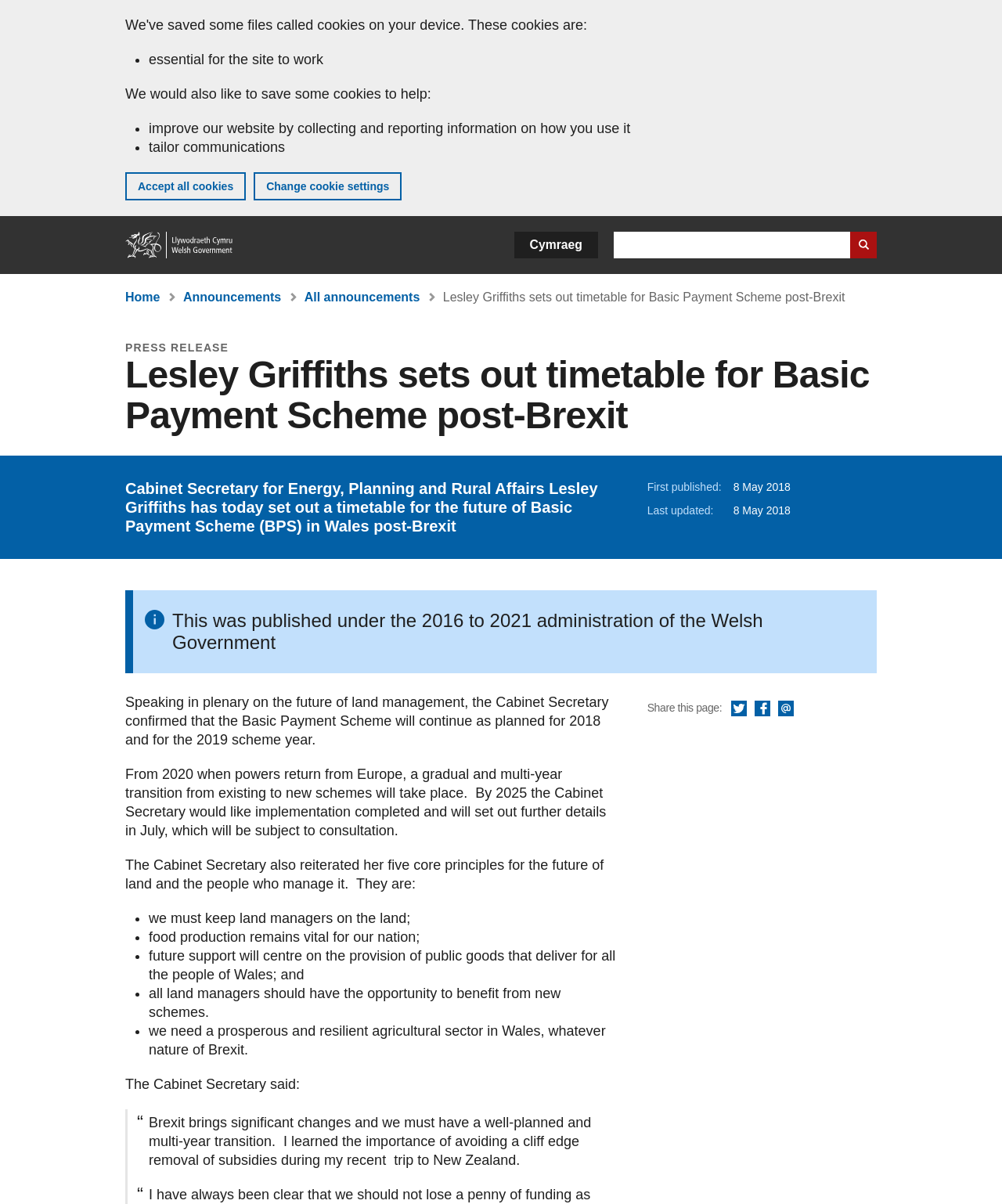Kindly determine the bounding box coordinates for the area that needs to be clicked to execute this instruction: "Share this page via Twitter".

[0.73, 0.582, 0.746, 0.596]